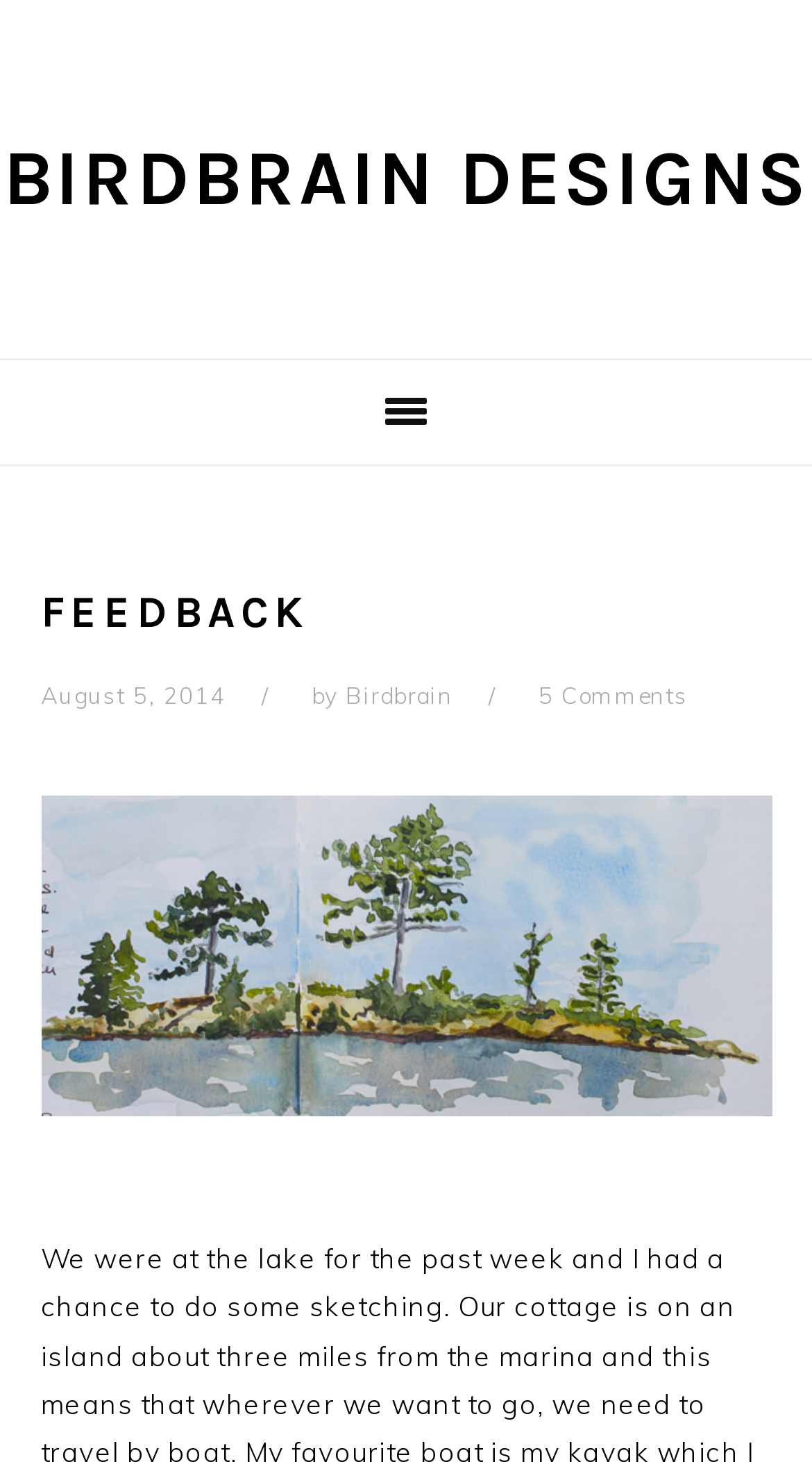Determine the bounding box for the UI element as described: "BirdBrain Designs". The coordinates should be represented as four float numbers between 0 and 1, formatted as [left, top, right, bottom].

[0.004, 0.091, 0.996, 0.152]